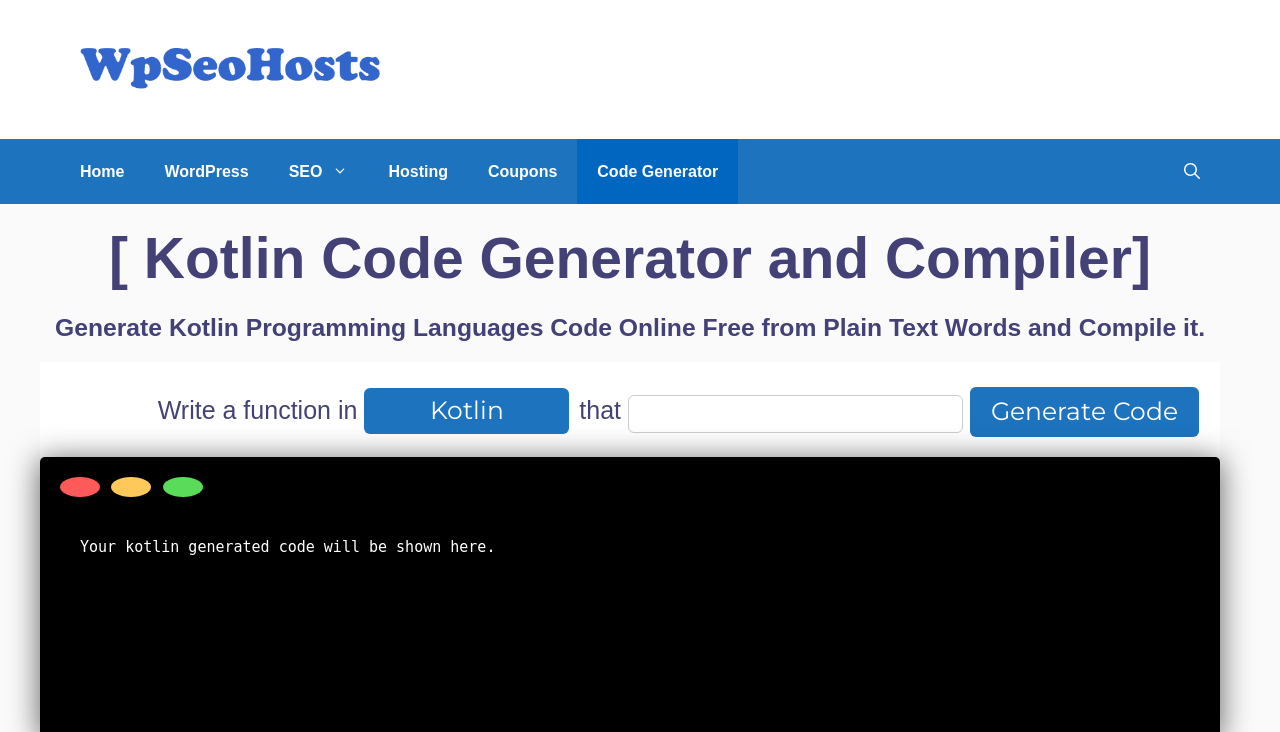Kindly determine the bounding box coordinates for the area that needs to be clicked to execute this instruction: "Click on the 'Code Generator' link".

[0.451, 0.191, 0.577, 0.279]